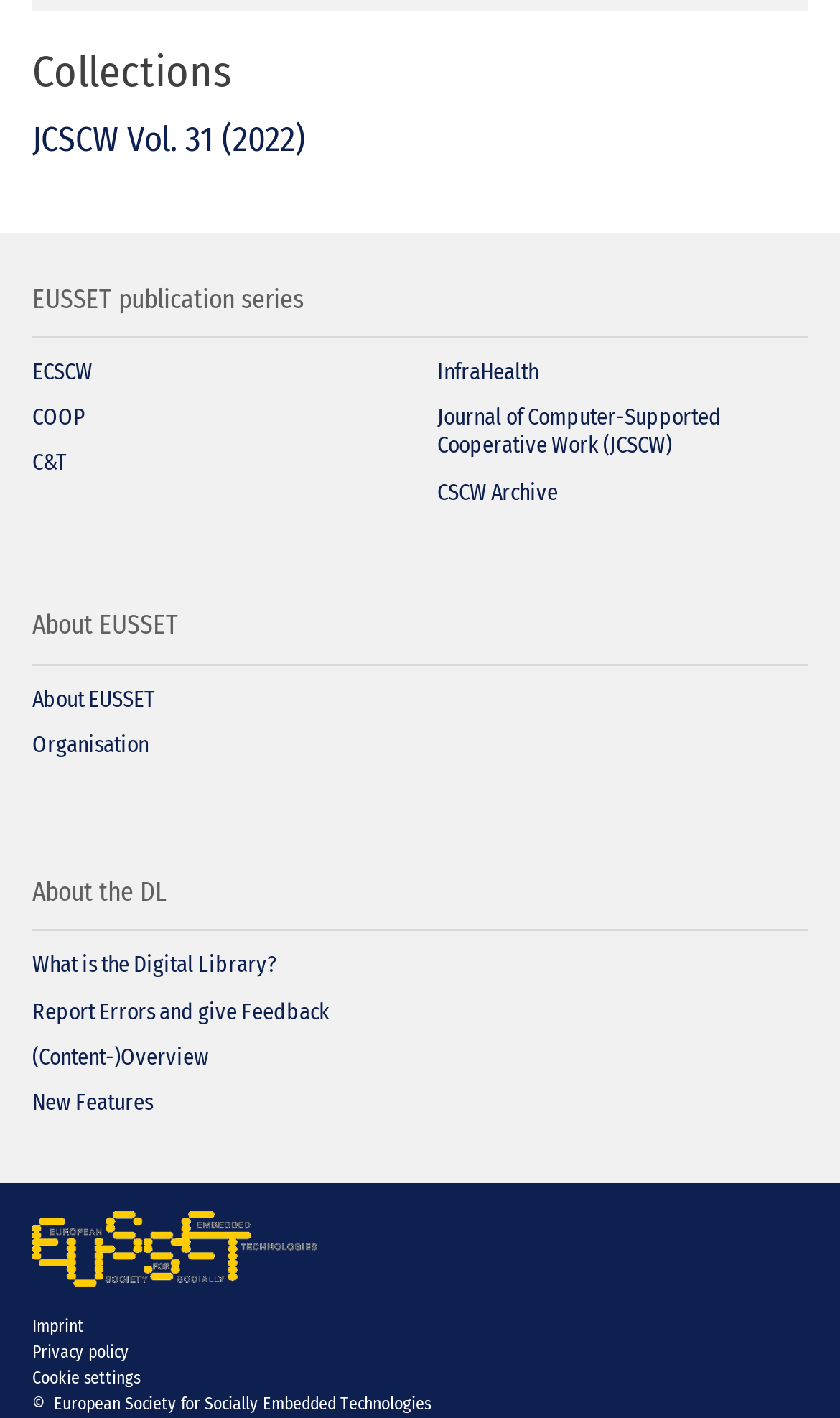Determine the bounding box coordinates for the UI element with the following description: "What is the Digital Library?". The coordinates should be four float numbers between 0 and 1, represented as [left, top, right, bottom].

[0.038, 0.671, 0.328, 0.691]